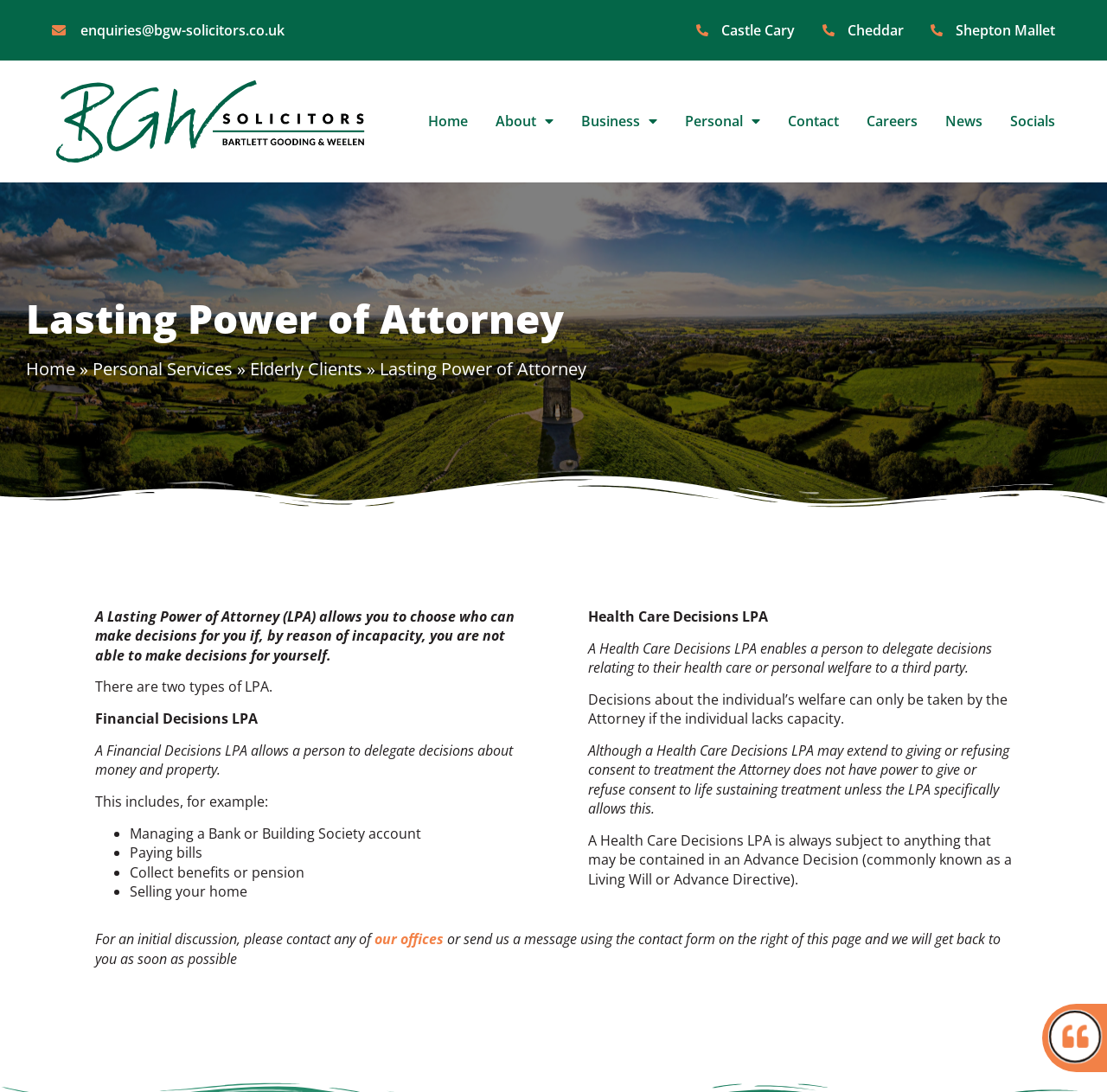Locate the bounding box coordinates of the segment that needs to be clicked to meet this instruction: "Read more about 'Elderly Clients'".

[0.226, 0.327, 0.327, 0.348]